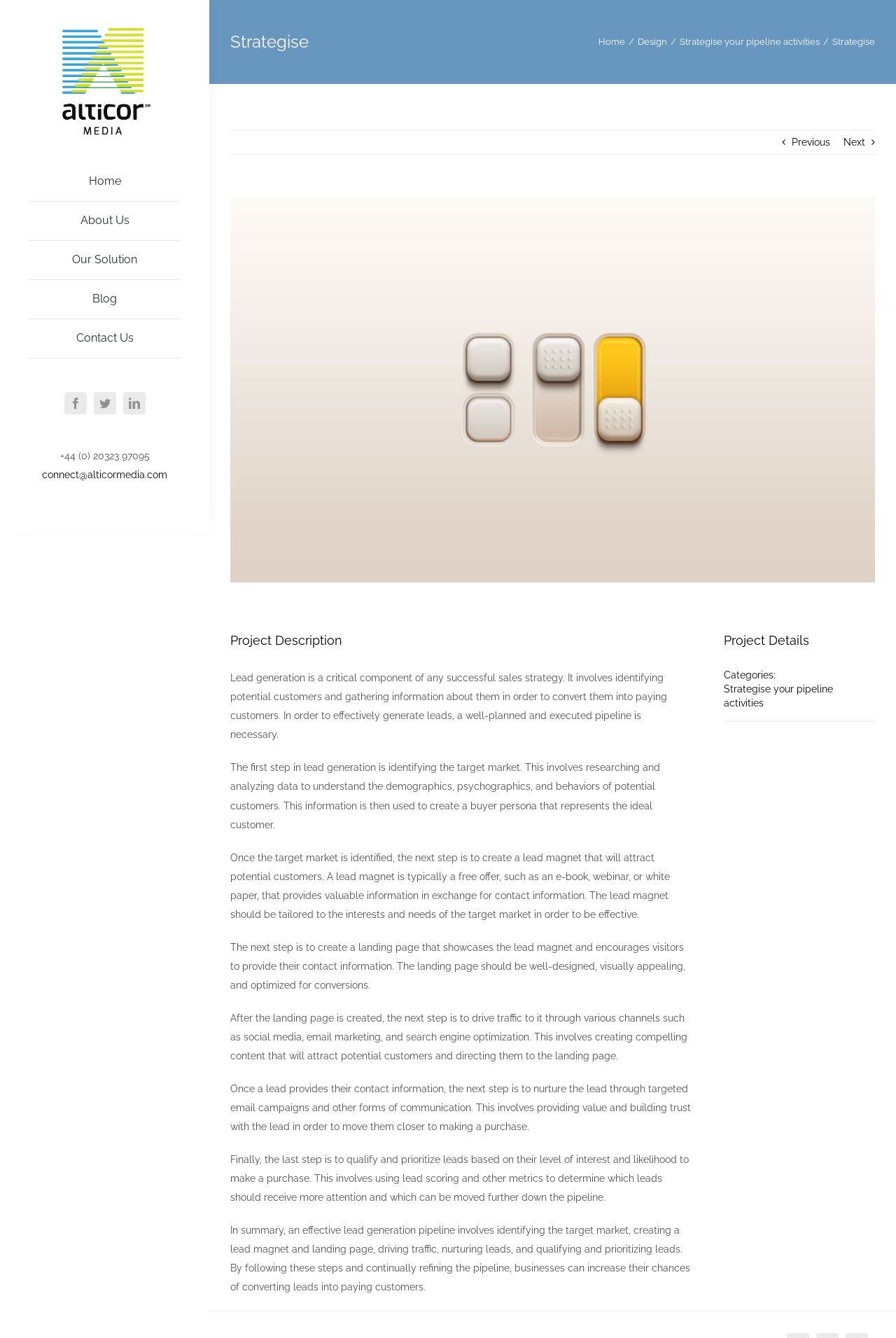Using the information shown in the image, answer the question with as much detail as possible: What is the target of the 'Strategise your pipeline activities' link?

The target of the 'Strategise your pipeline activities' link can be inferred from the text of the link itself. It suggests that the link leads to a webpage that provides information or resources on strategising pipeline activities.